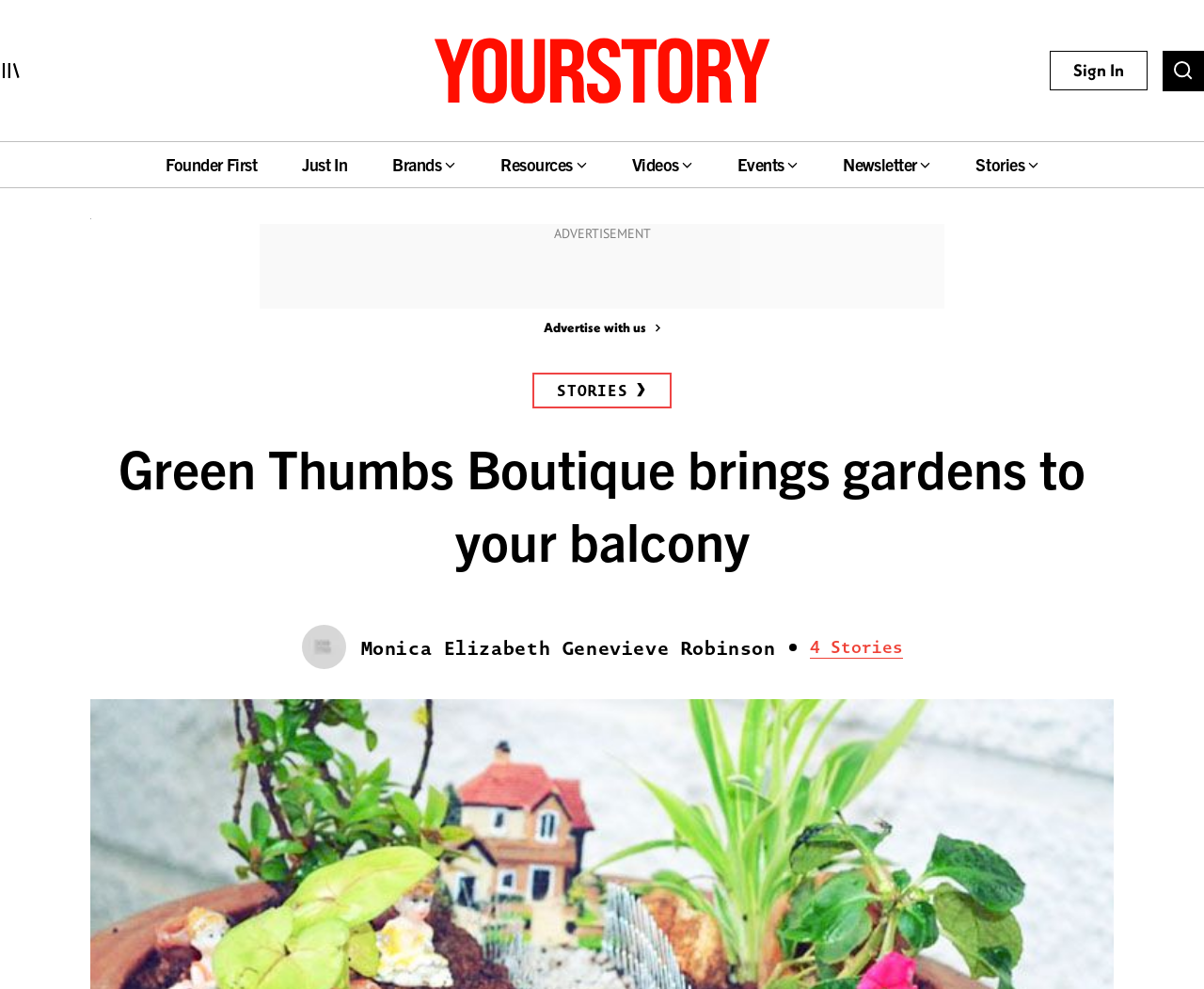Please provide a brief answer to the following inquiry using a single word or phrase:
What is the name of the boutique?

Green Thumbs Boutique